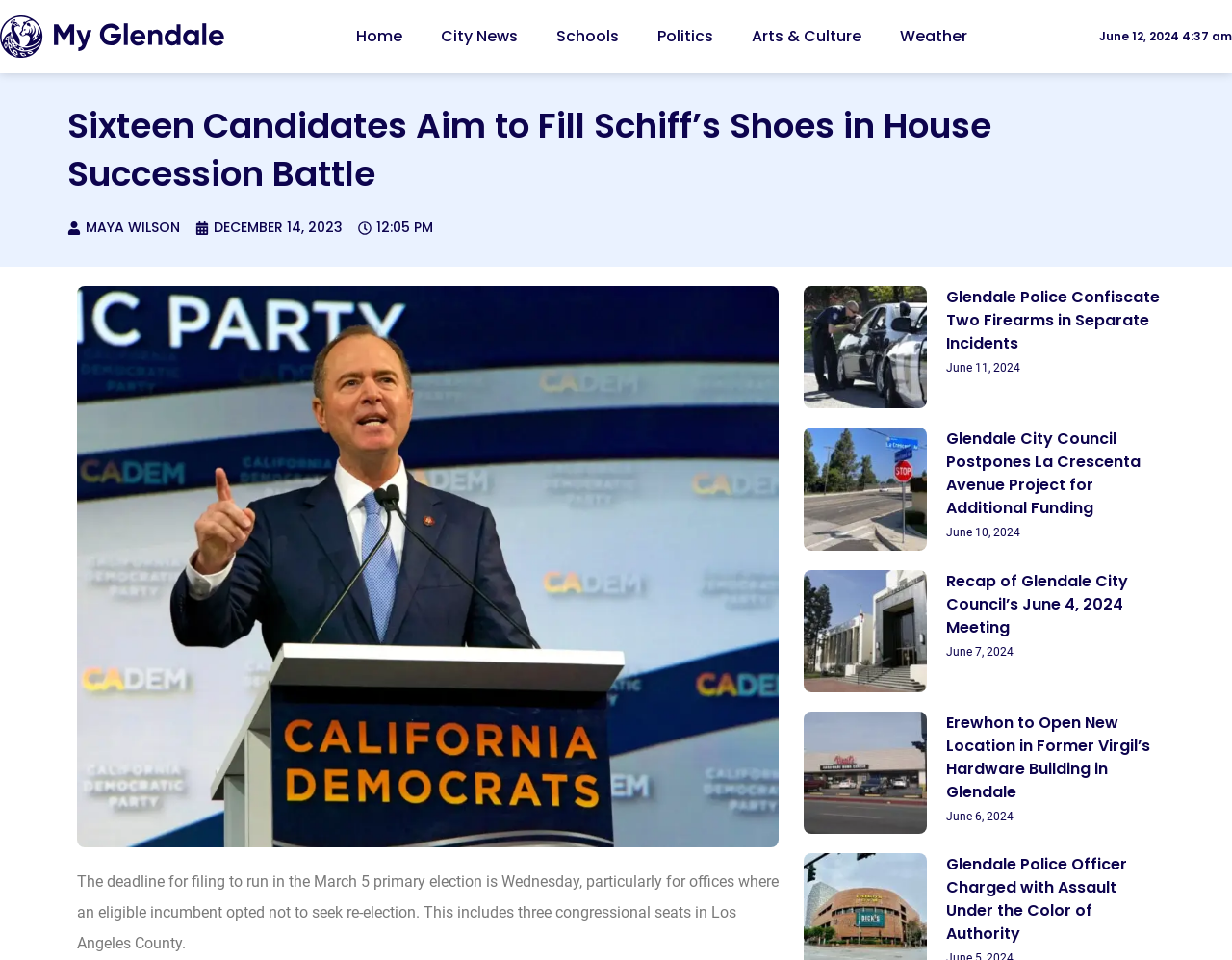Extract the main heading from the webpage content.

Sixteen Candidates Aim to Fill Schiff’s Shoes in House Succession Battle